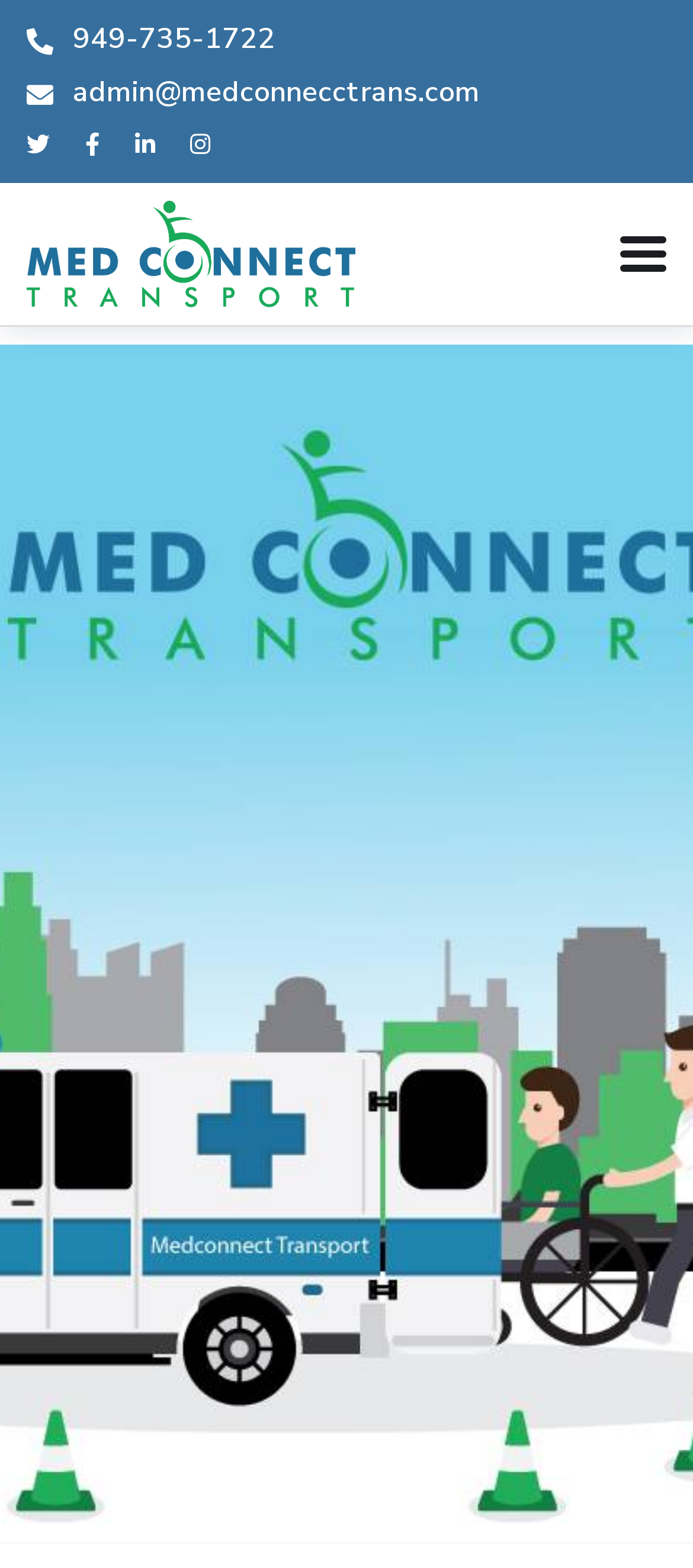Answer in one word or a short phrase: 
How many social media links are there?

4